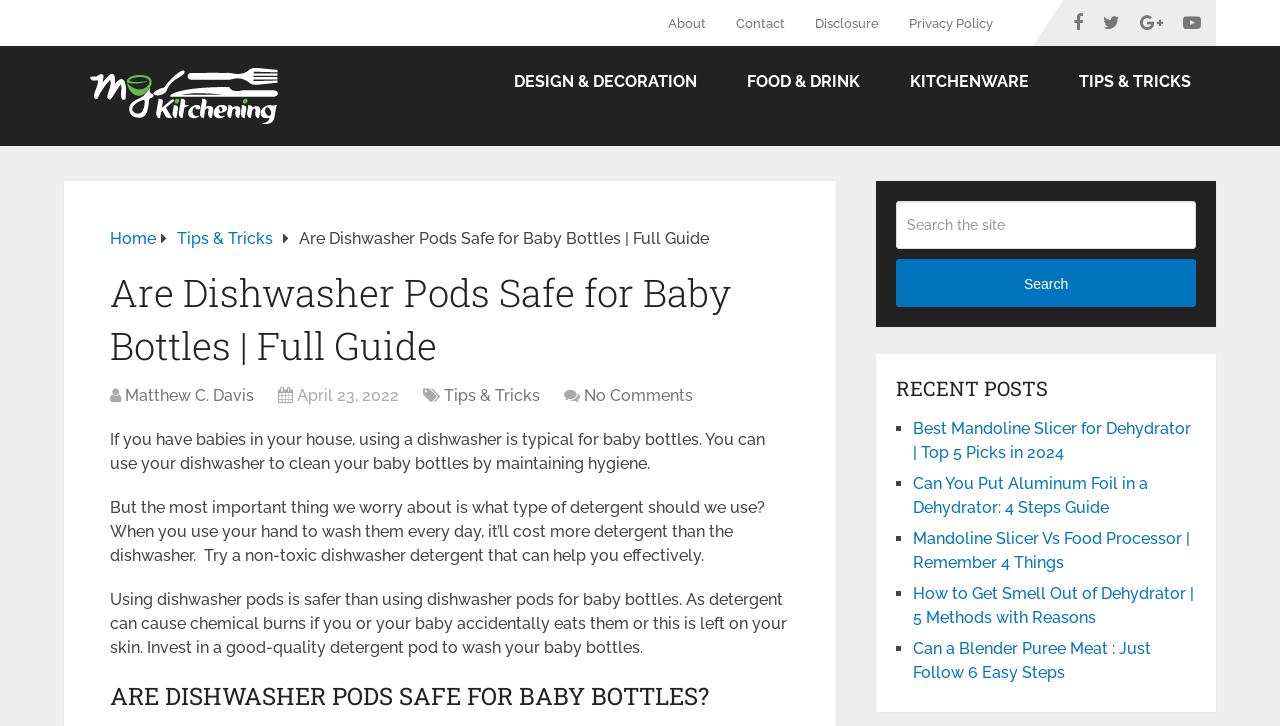For the element described, predict the bounding box coordinates as (top-left x, top-left y, bottom-right x, bottom-right y). All values should be between 0 and 1. Element description: Food & Drink

[0.564, 0.063, 0.691, 0.163]